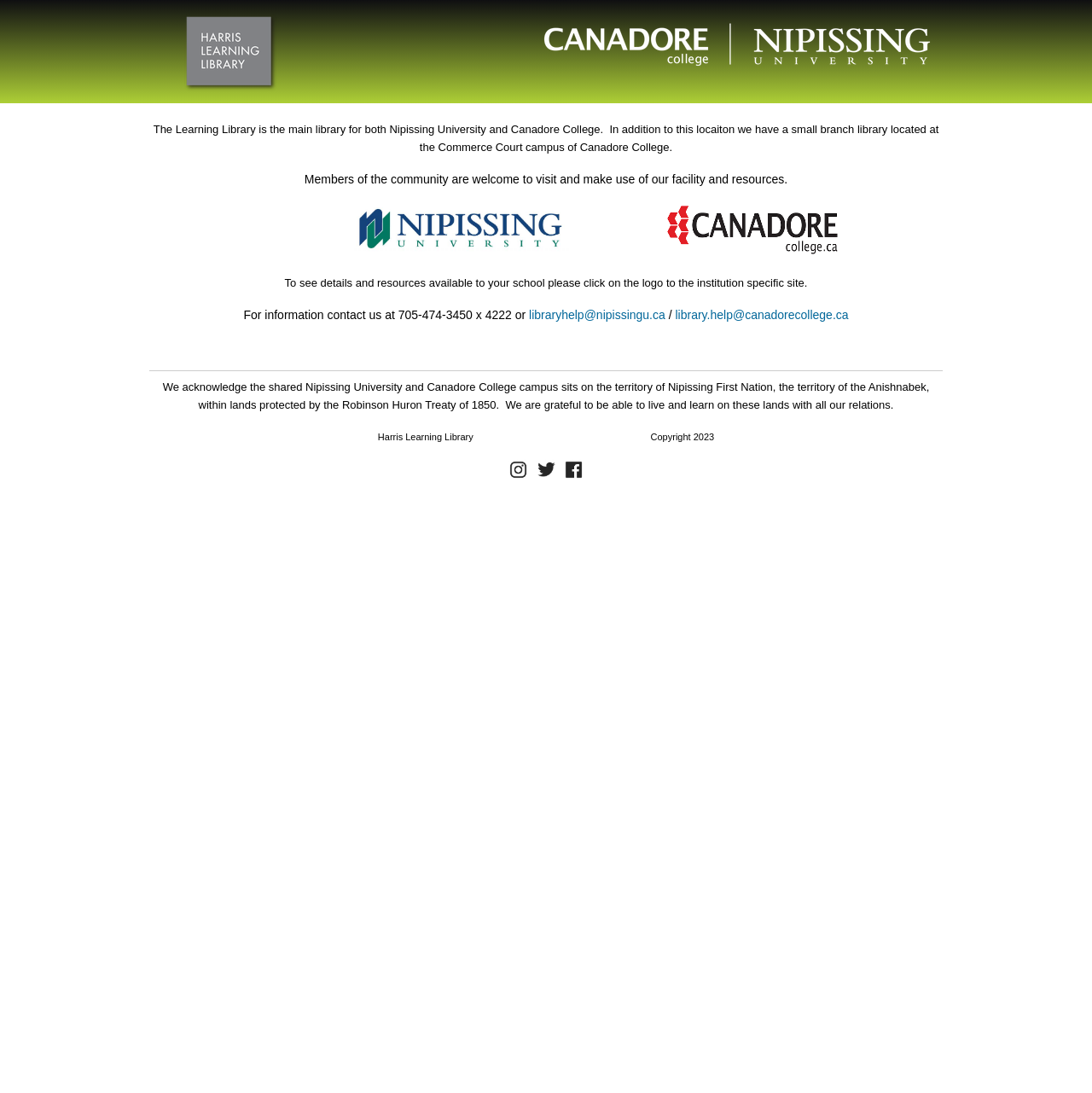Locate the bounding box coordinates of the element's region that should be clicked to carry out the following instruction: "Contact the library through libraryhelp@nipissingu.ca". The coordinates need to be four float numbers between 0 and 1, i.e., [left, top, right, bottom].

[0.484, 0.281, 0.609, 0.294]